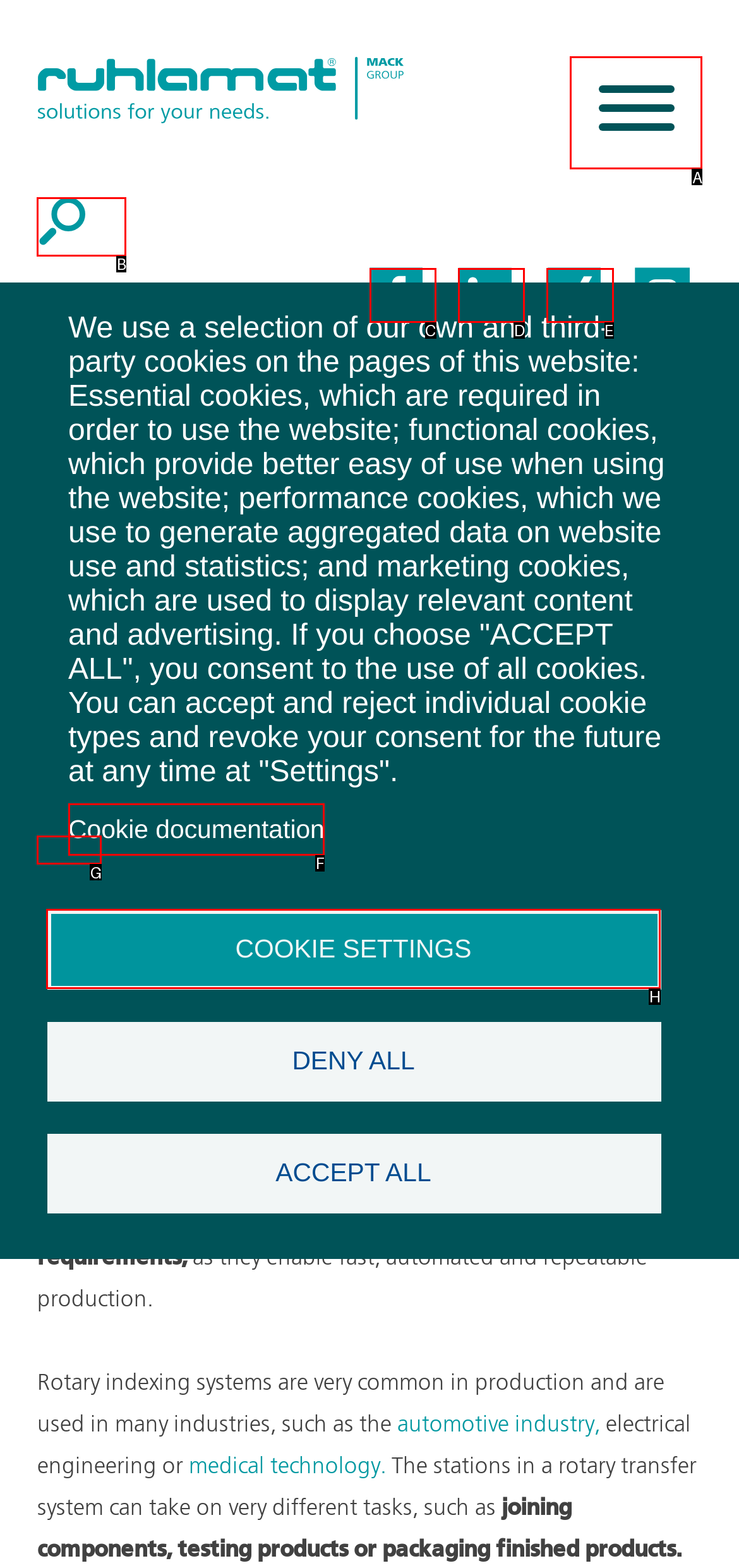Tell me which one HTML element I should click to complete the following task: Open the menu Answer with the option's letter from the given choices directly.

A